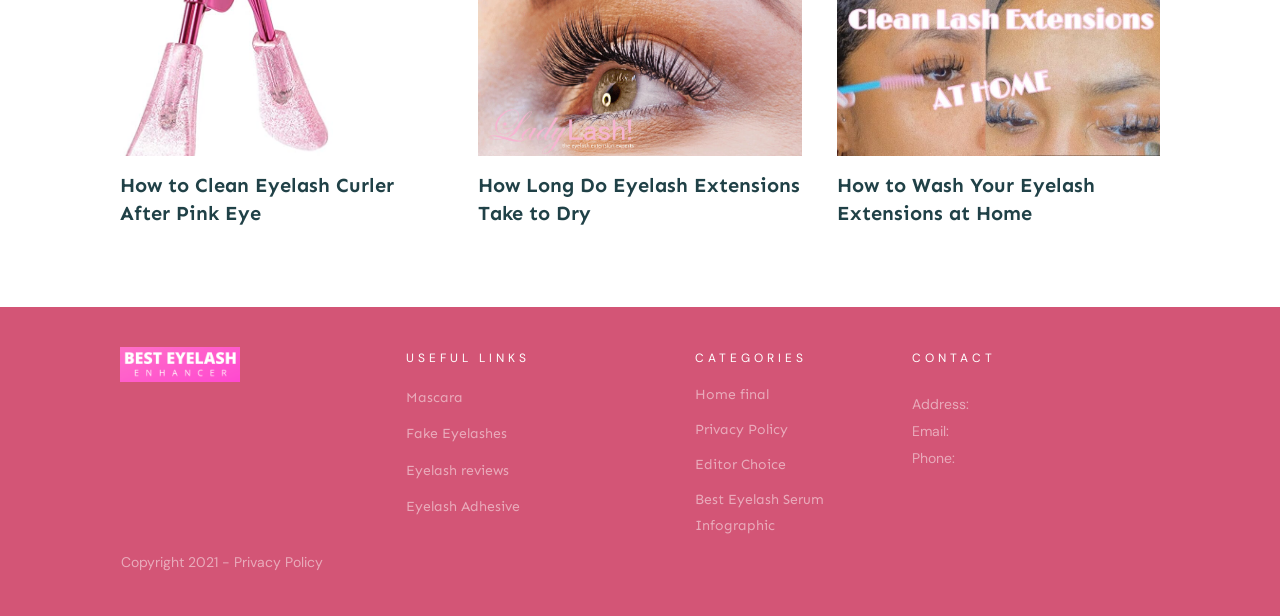What is the category of the link 'Best Eyelash Serum Infographic'?
Based on the visual details in the image, please answer the question thoroughly.

The link 'Best Eyelash Serum Infographic' is categorized under 'Editor Choice', which suggests that it is a recommended or featured resource on the webpage.